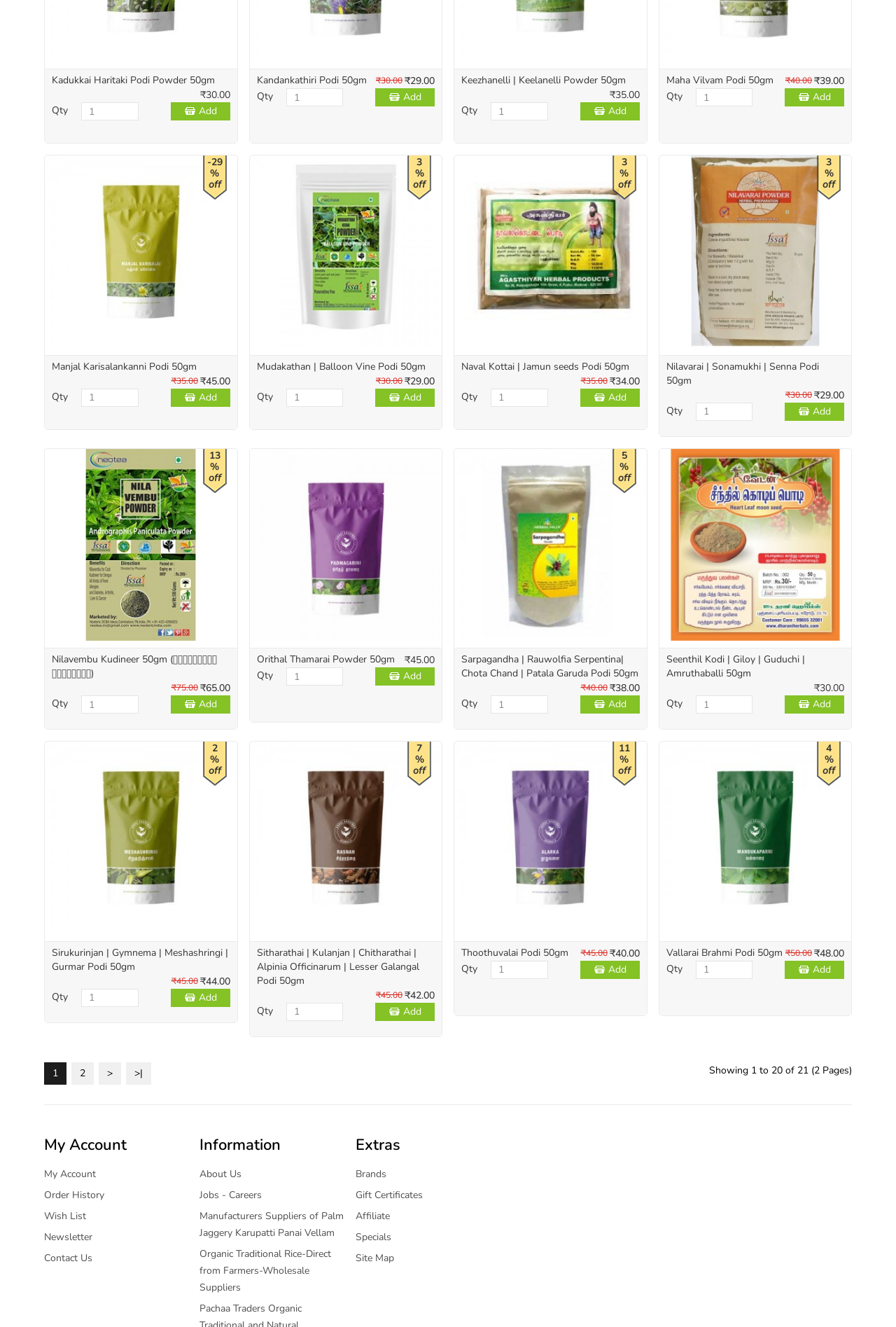Respond with a single word or phrase to the following question: What is the discount percentage for Maha Vilvam Podi 50gm?

29%